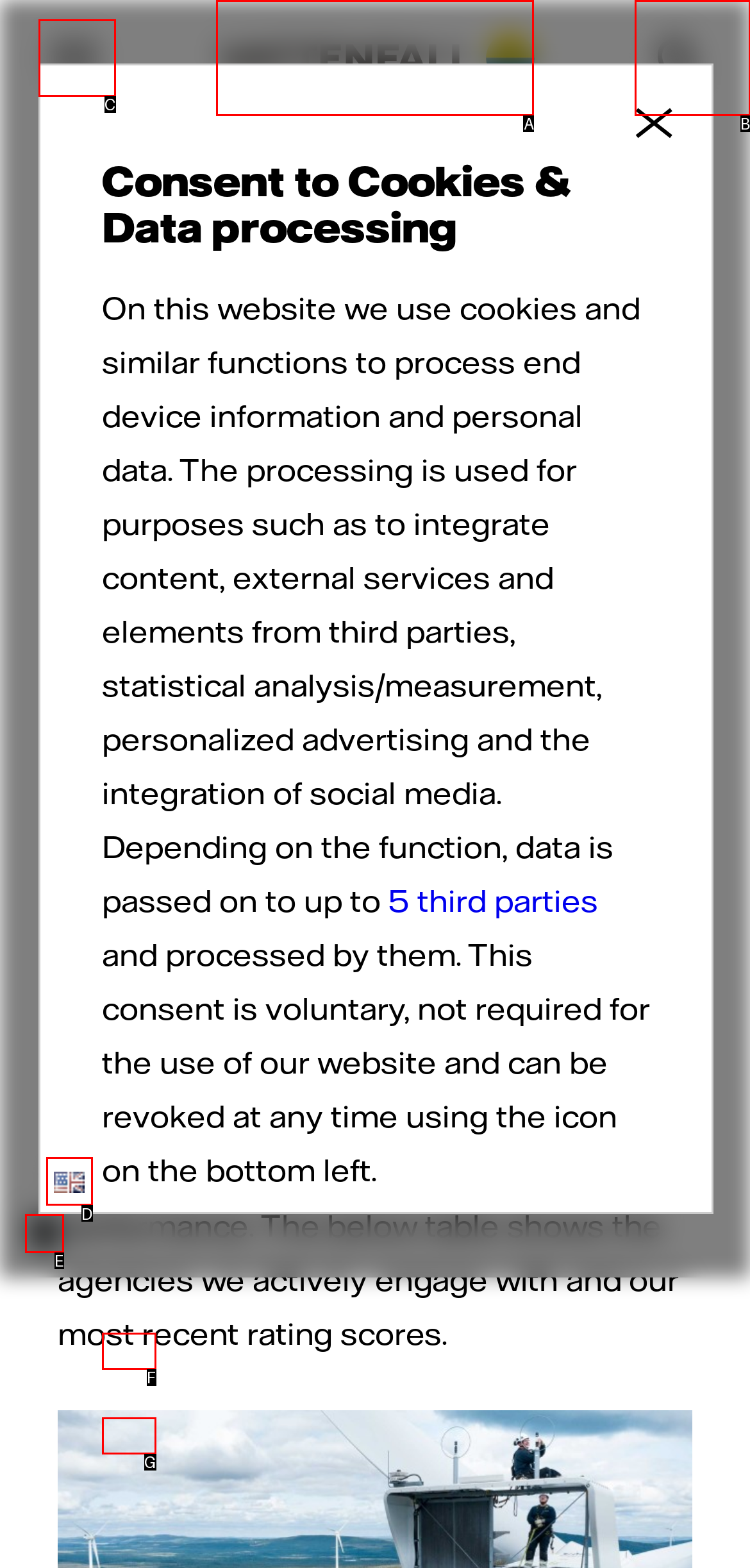From the provided choices, determine which option matches the description: Back to top. Respond with the letter of the correct choice directly.

None